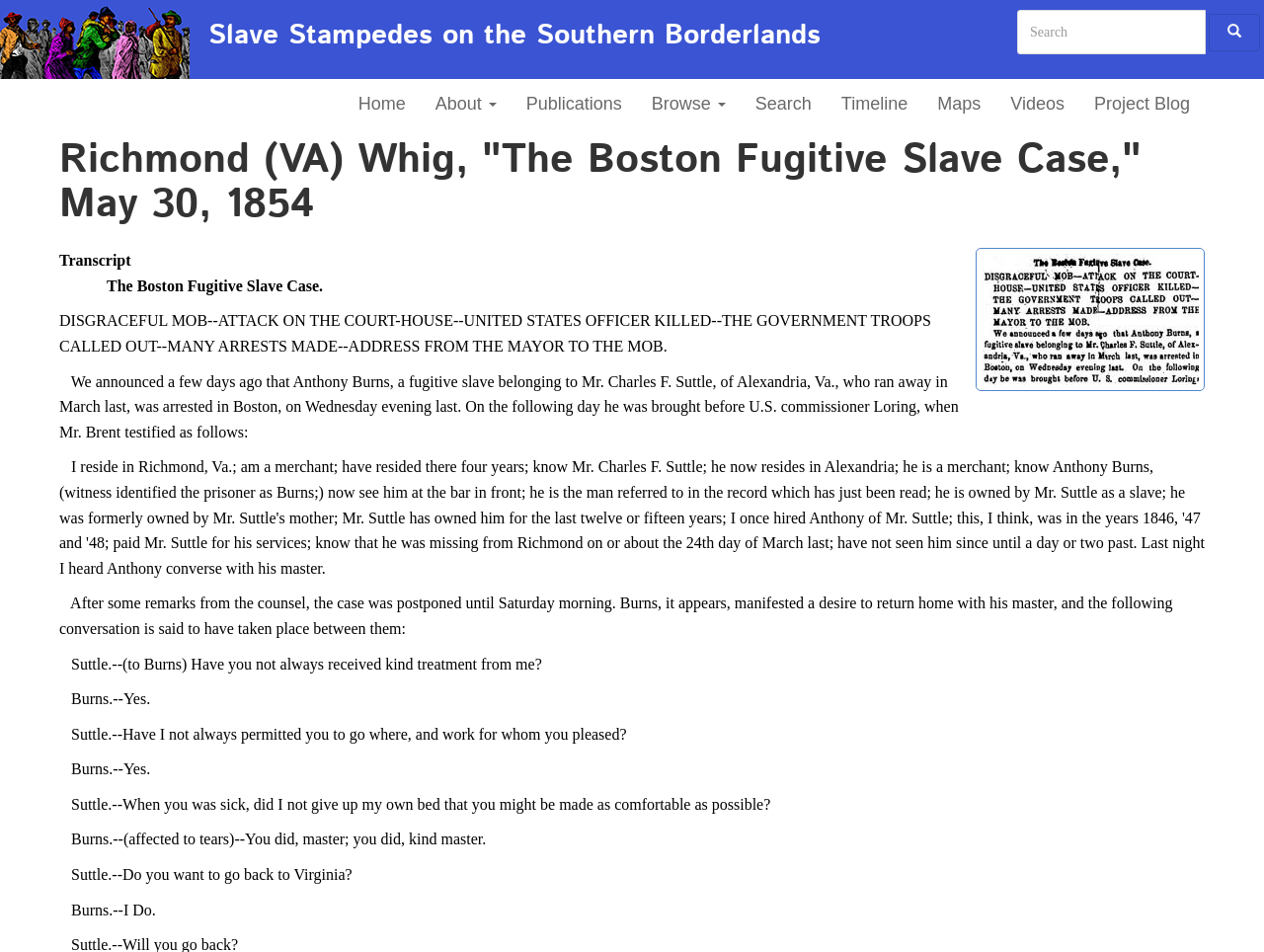Determine the bounding box coordinates of the clickable area required to perform the following instruction: "View the Boston Fugitive Slave Case image". The coordinates should be represented as four float numbers between 0 and 1: [left, top, right, bottom].

[0.777, 0.267, 0.948, 0.405]